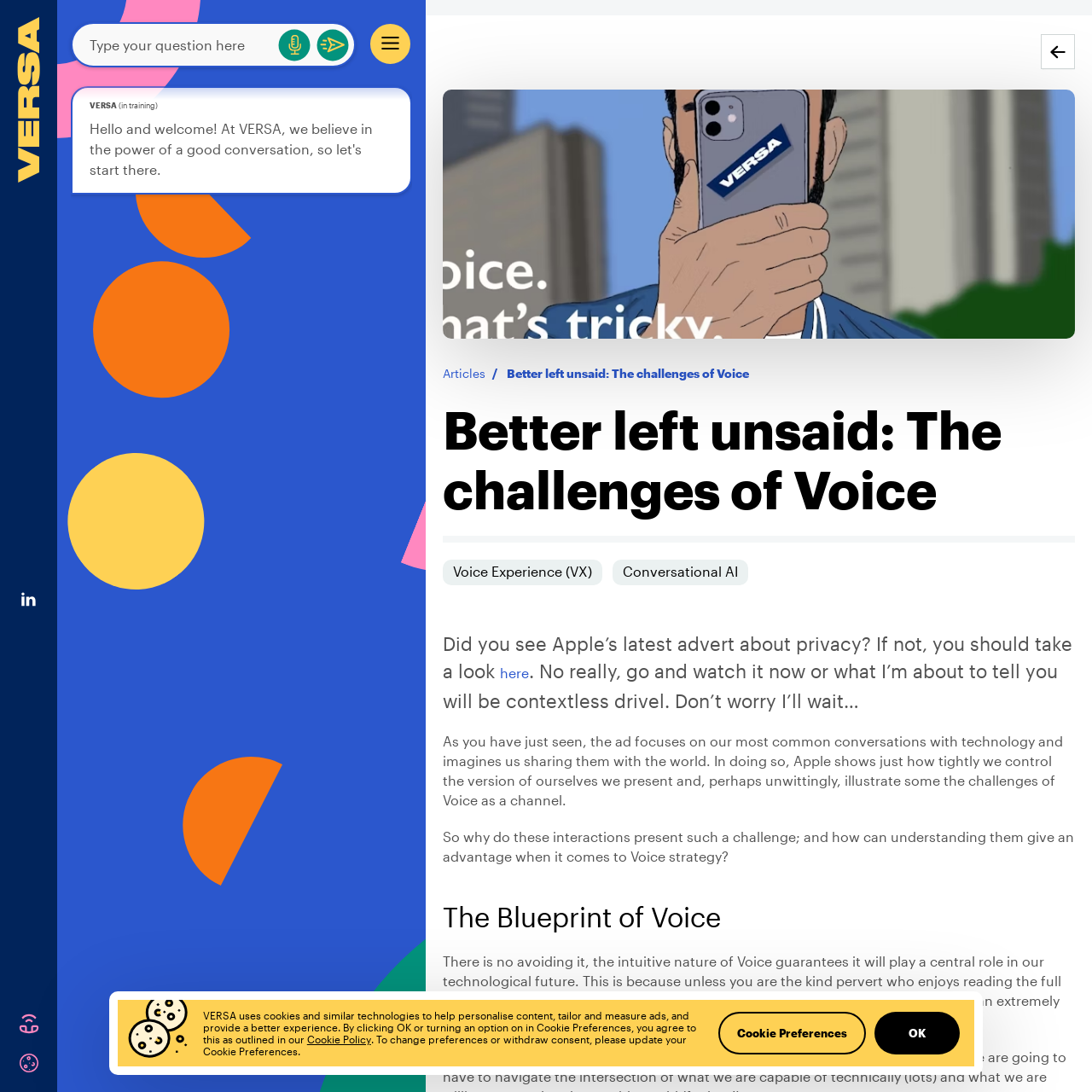Can you provide the bounding box coordinates for the element that should be clicked to implement the instruction: "Request a callback"?

None